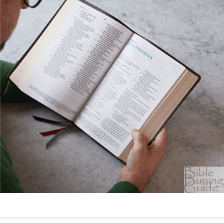What is the color of the surface behind the Bible?
Using the image, answer in one word or phrase.

Light-colored